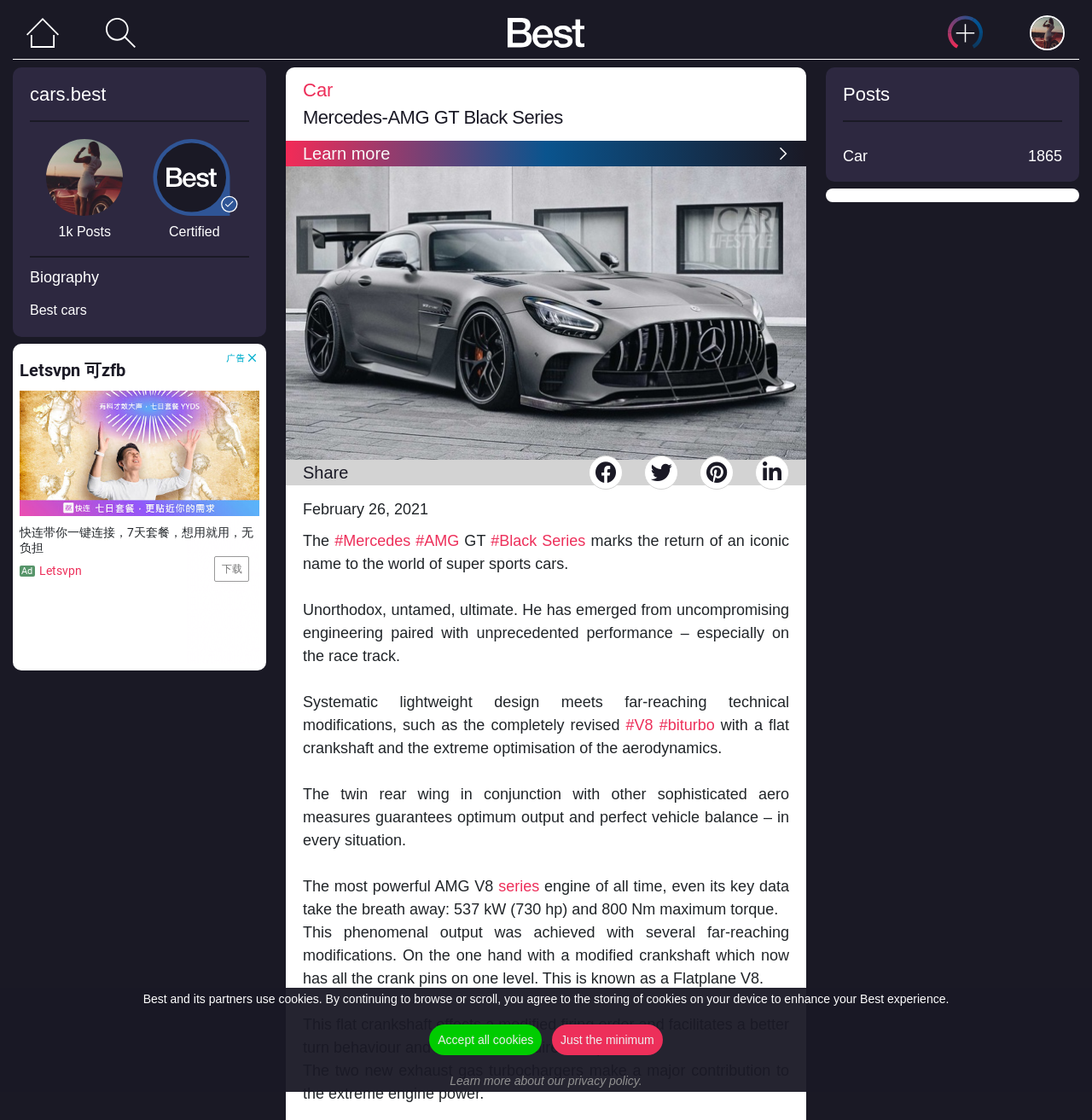Determine the bounding box coordinates of the clickable region to follow the instruction: "Click on Home".

[0.024, 0.018, 0.059, 0.037]